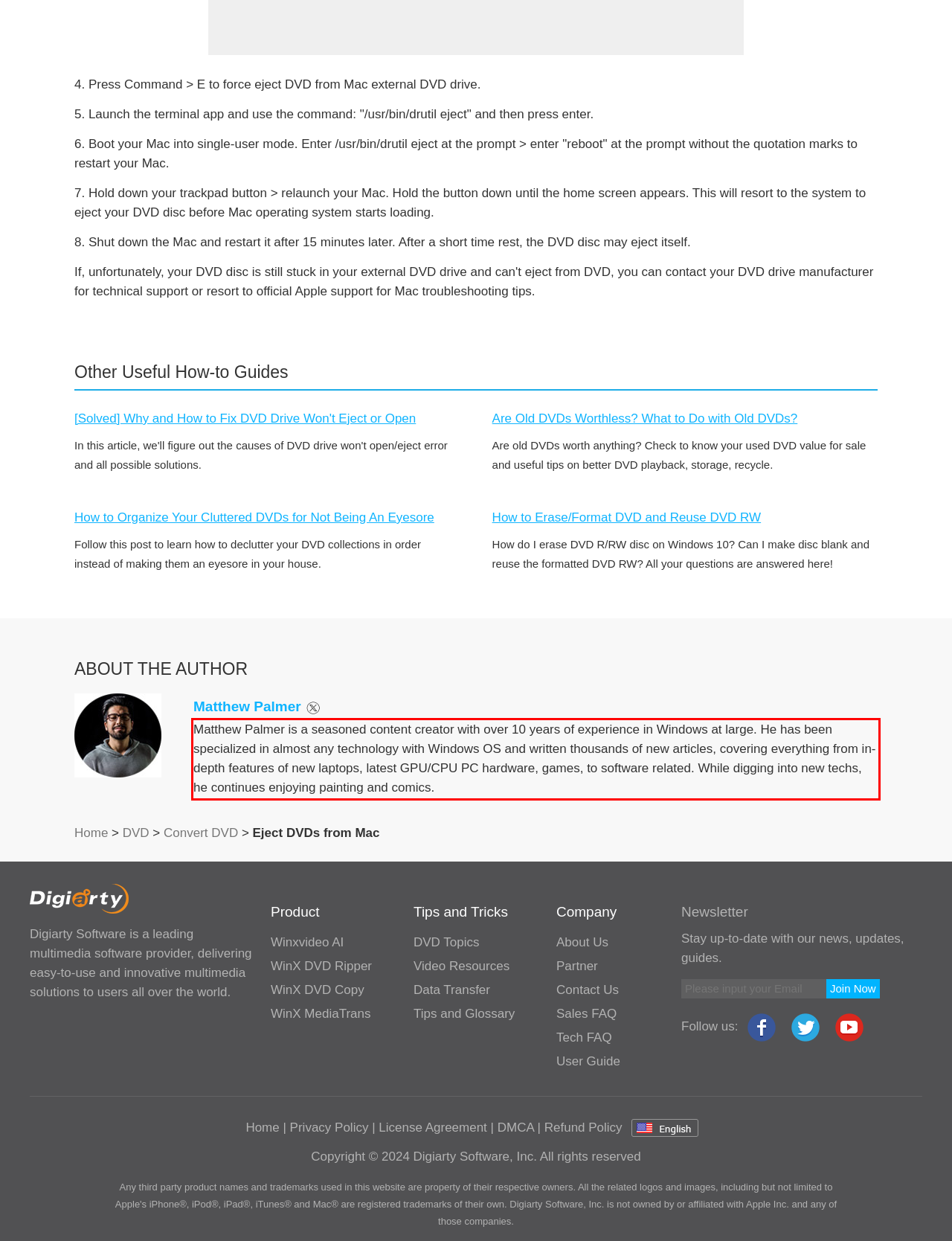With the provided screenshot of a webpage, locate the red bounding box and perform OCR to extract the text content inside it.

Matthew Palmer is a seasoned content creator with over 10 years of experience in Windows at large. He has been specialized in almost any technology with Windows OS and written thousands of new articles, covering everything from in-depth features of new laptops, latest GPU/CPU PC hardware, games, to software related. While digging into new techs, he continues enjoying painting and comics.